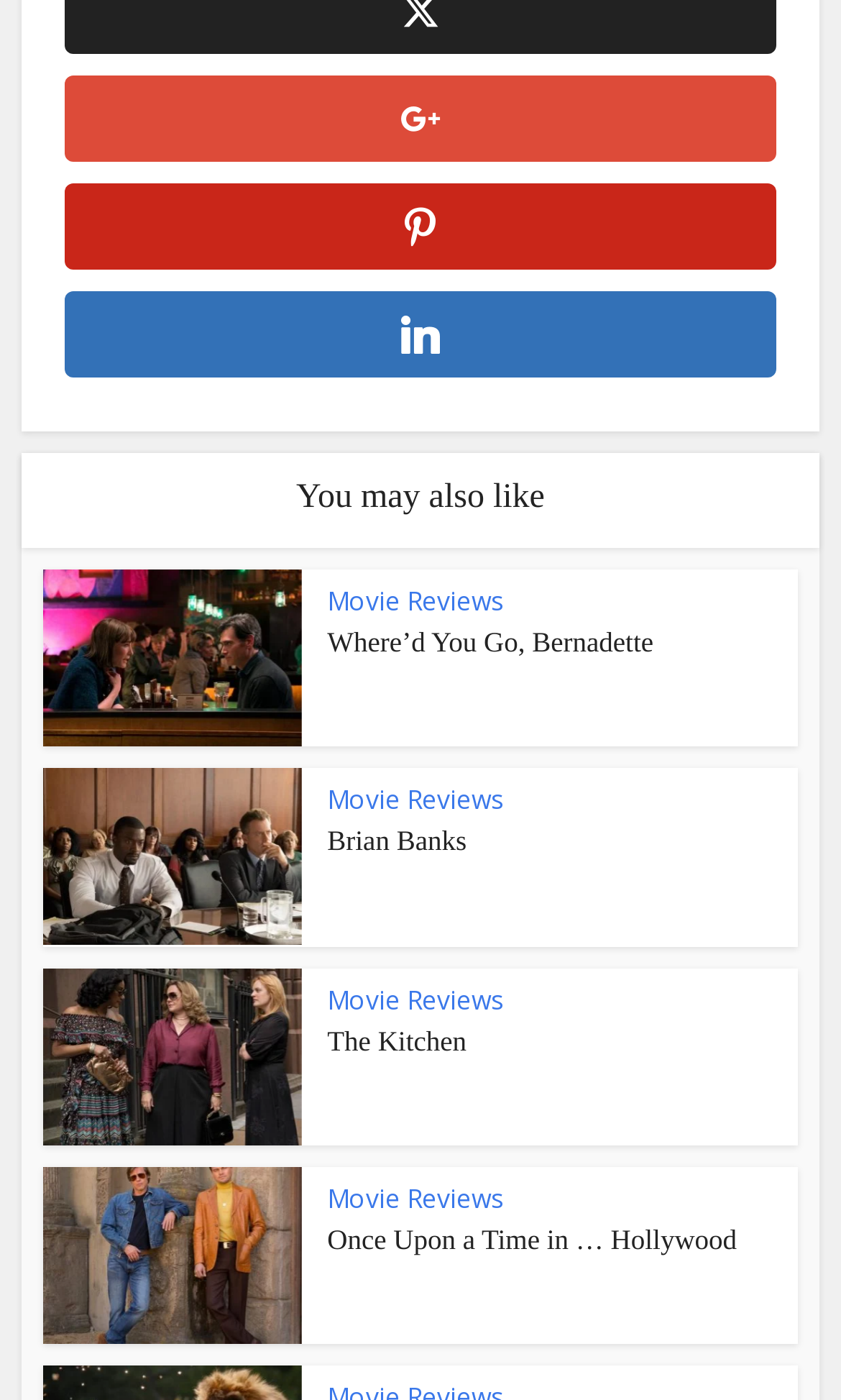Provide the bounding box coordinates of the HTML element described by the text: "The Kitchen". The coordinates should be in the format [left, top, right, bottom] with values between 0 and 1.

[0.389, 0.731, 0.555, 0.754]